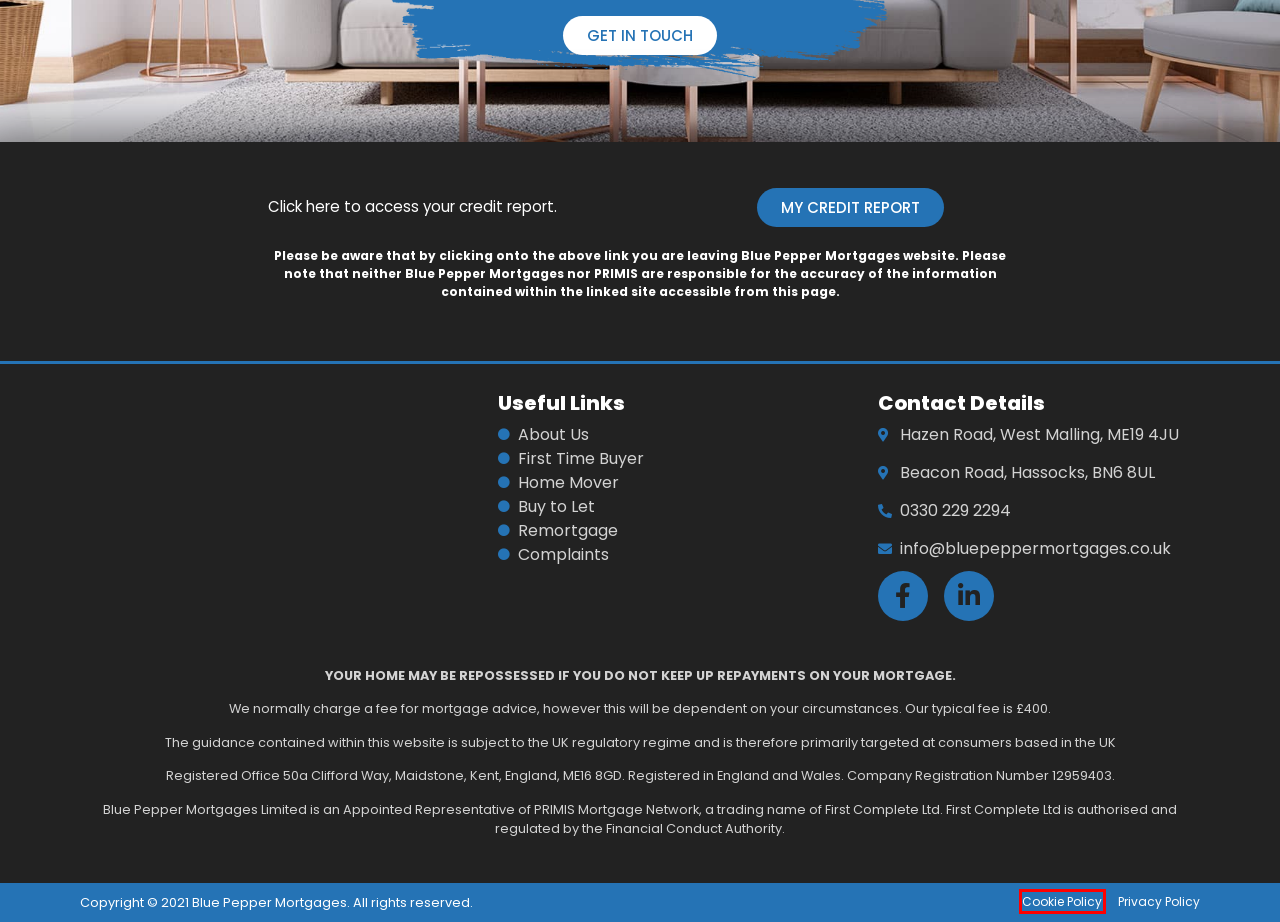You have a screenshot of a webpage with a red bounding box around an element. Select the webpage description that best matches the new webpage after clicking the element within the red bounding box. Here are the descriptions:
A. Complaints - Blue Pepper Mortgages
B. Looking for a Buy to Let - Contact Blue Pepper Mortgages
C. What Income Mortgage Company look at Self Employed - Blue Pepper
D. Remortgage advice - Contact Blue Pepper Mortgages today
E. Cookie Policy - Blue Pepper Mortgages
F. Privacy Policy - Blue Pepper Mortgages
G. Moving Home - your mortgage options - Blue Pepper Mortgages
H. Are you a First Time Buyer? - Blue Pepper Mortgages

E